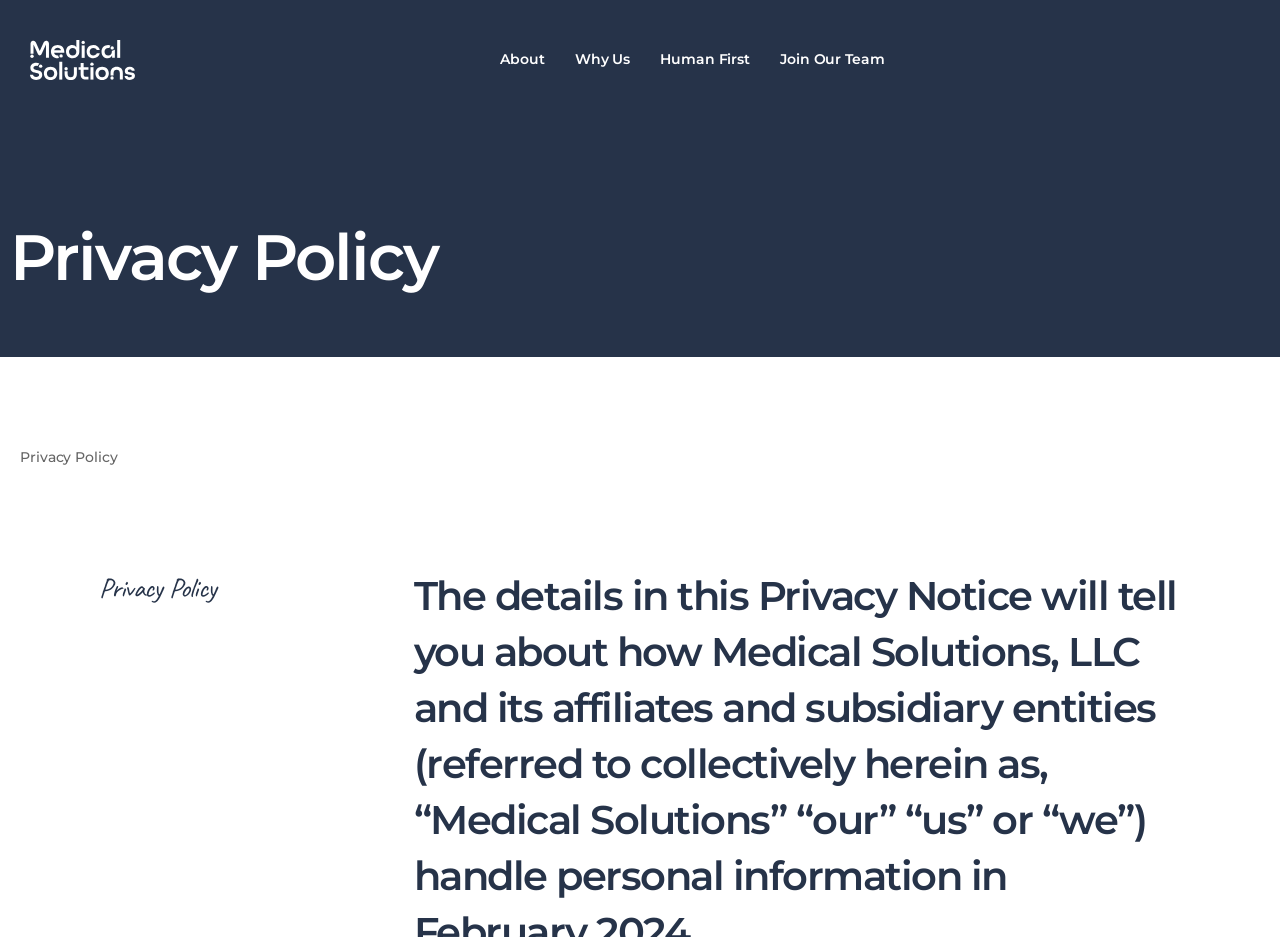How many main navigation links are there?
Please elaborate on the answer to the question with detailed information.

I counted the number of links in the main navigation section, which are 'About', 'Why Us', 'Human First', and 'Join Our Team'. There are 4 links in total.